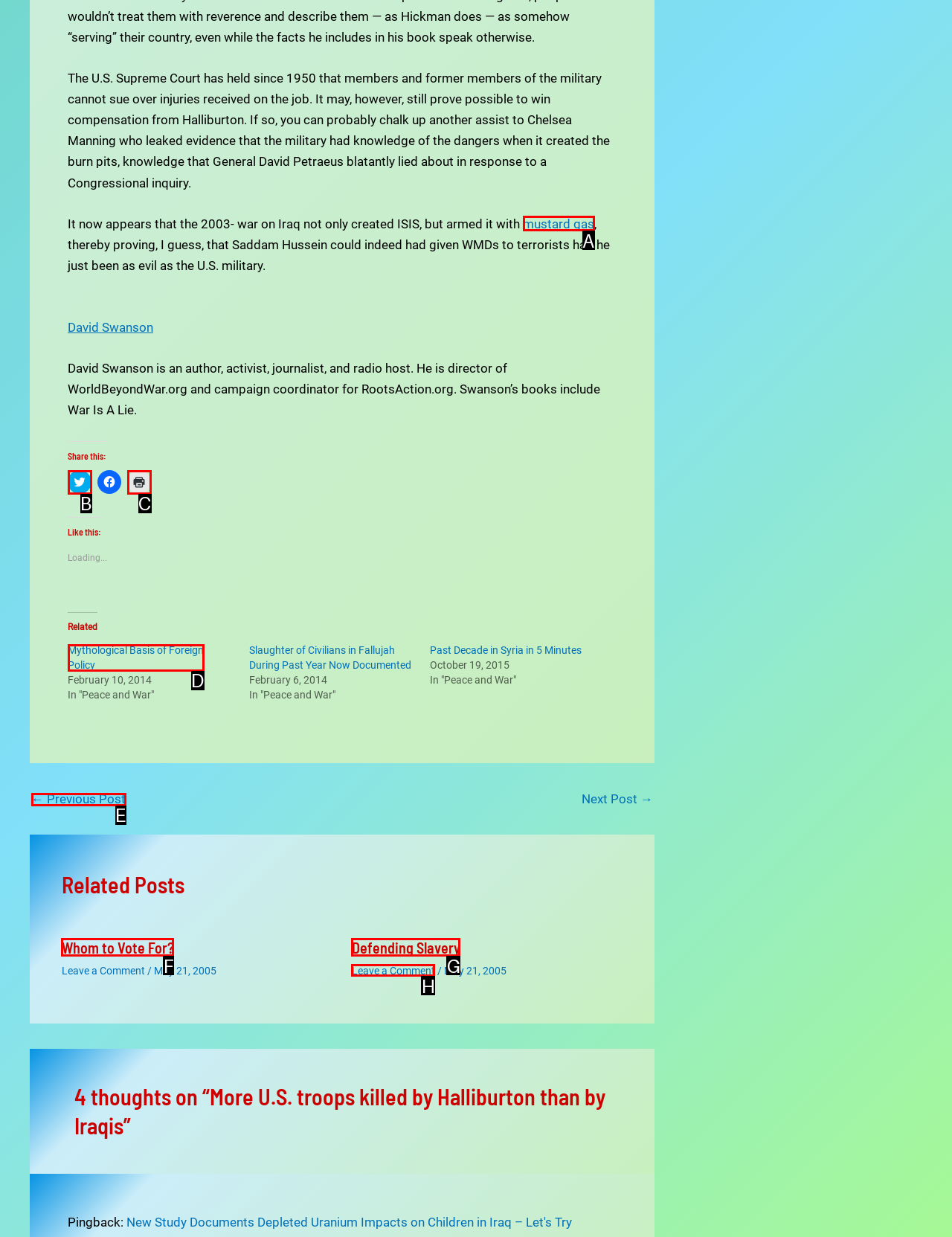Match the description to the correct option: Defending Slavery
Provide the letter of the matching option directly.

G